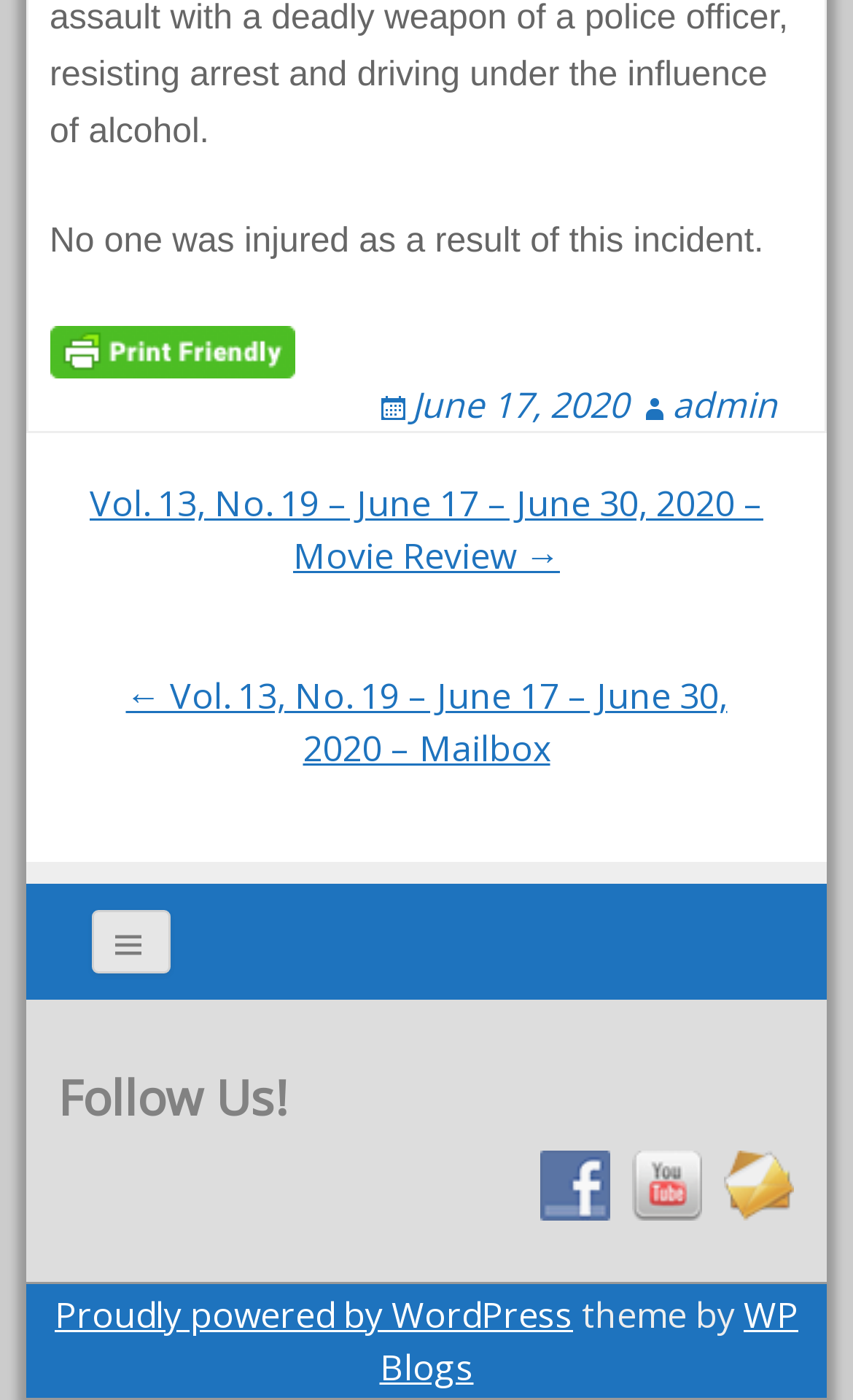Determine the bounding box coordinates of the section I need to click to execute the following instruction: "Visit the previous post". Provide the coordinates as four float numbers between 0 and 1, i.e., [left, top, right, bottom].

[0.03, 0.447, 0.97, 0.584]